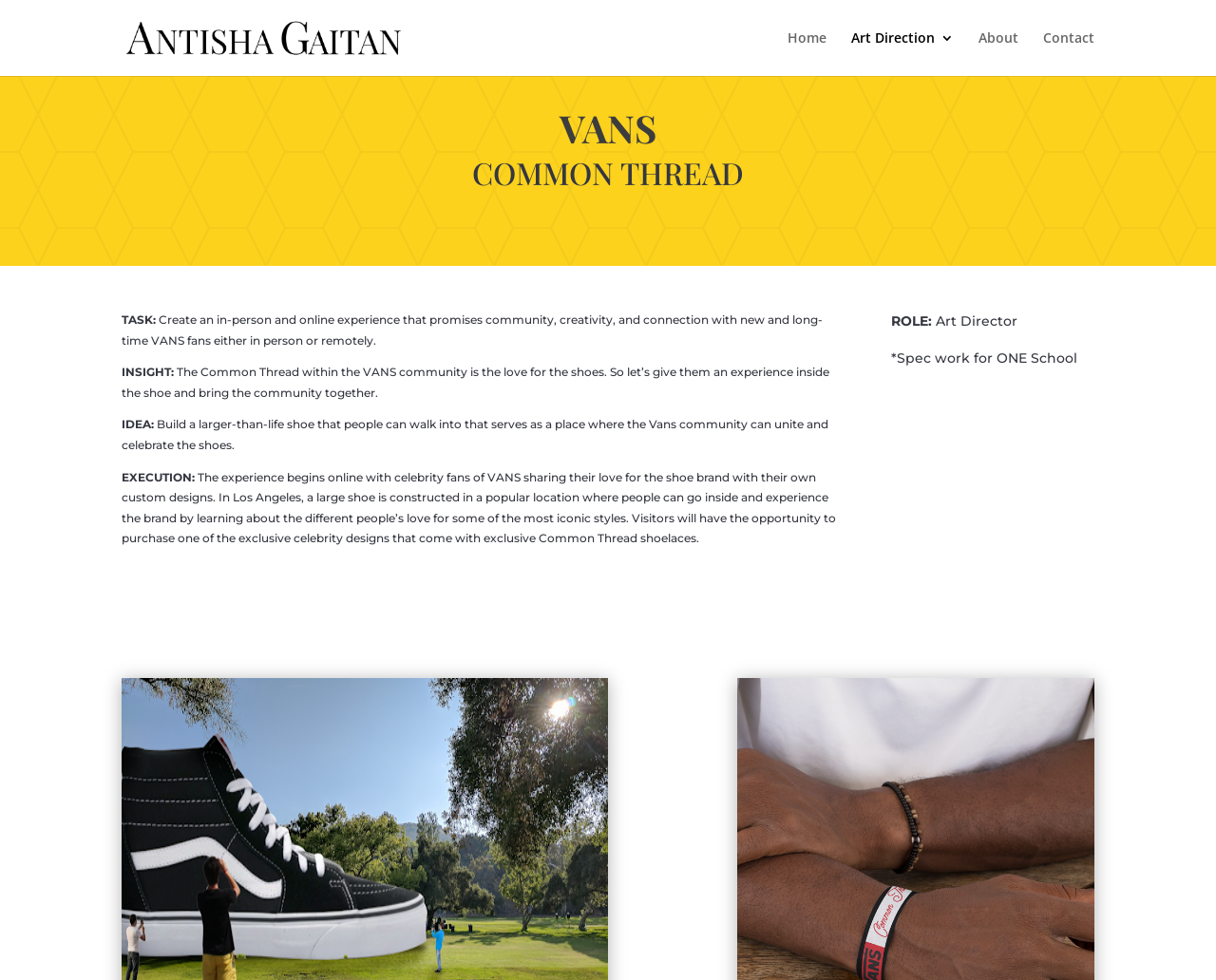Use the information in the screenshot to answer the question comprehensively: Where is the large shoe constructed?

The webpage mentions 'In Los Angeles, a large shoe is constructed in a popular location where people can go inside and experience the brand...' which indicates that the large shoe is constructed in Los Angeles.